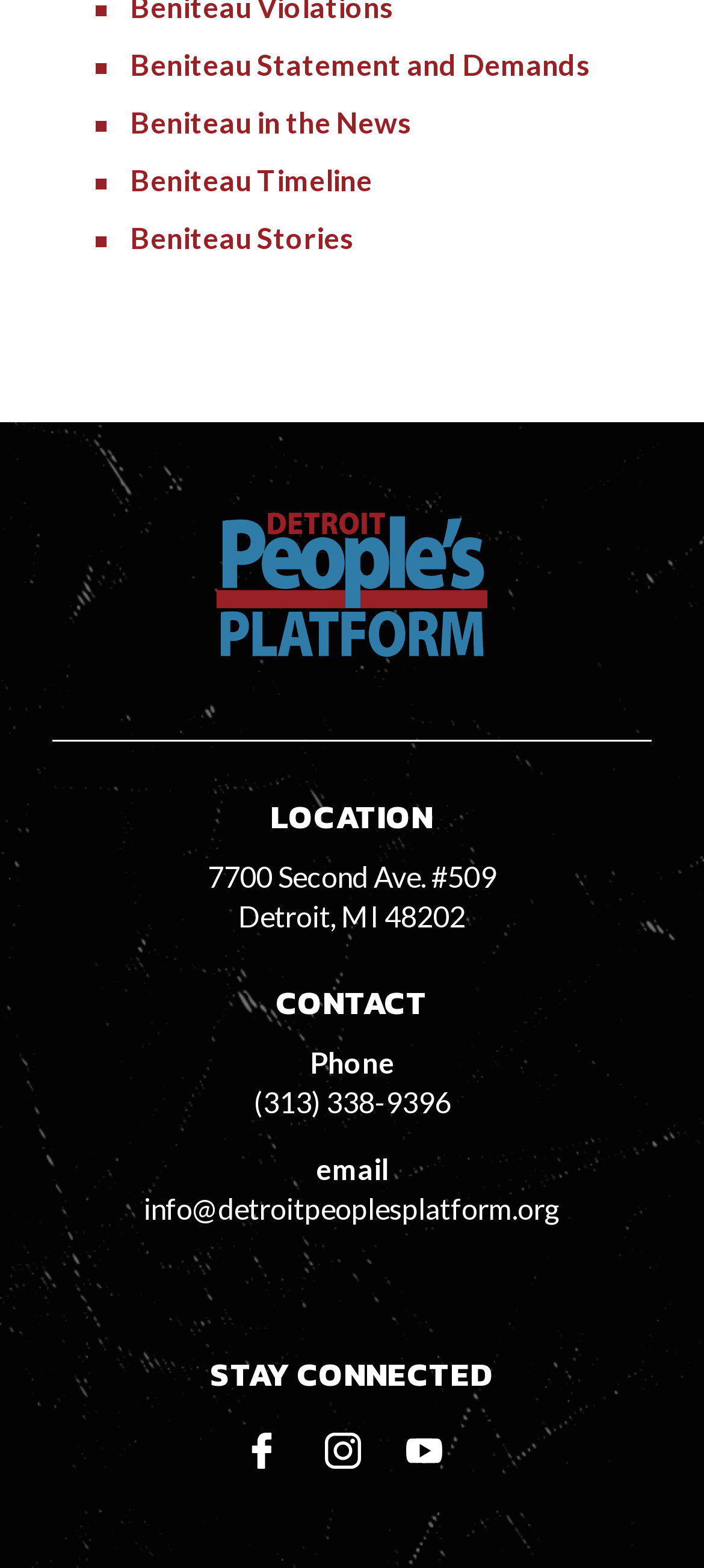Give the bounding box coordinates for the element described as: "Beniteau Statement and Demands".

[0.185, 0.03, 0.839, 0.052]